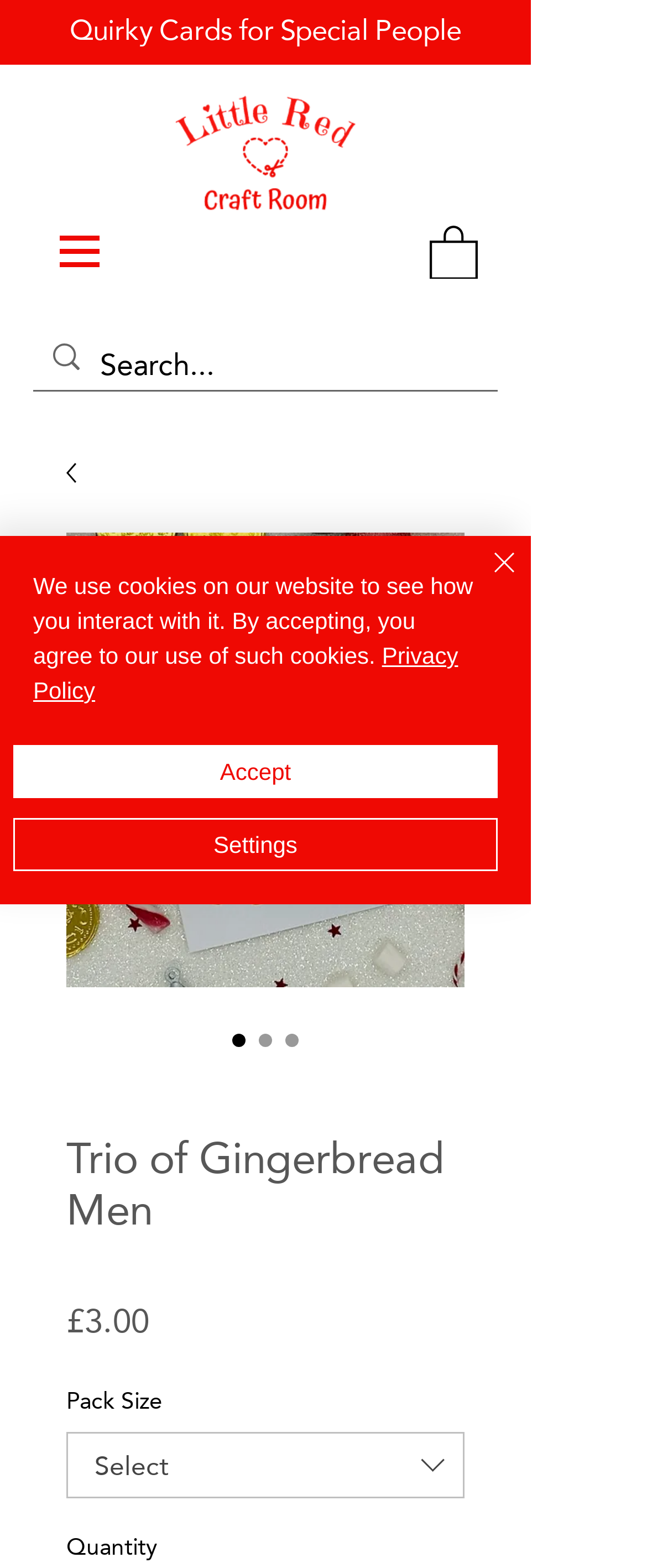What is the navigation menu for?
Using the image as a reference, give a one-word or short phrase answer.

To navigate the website